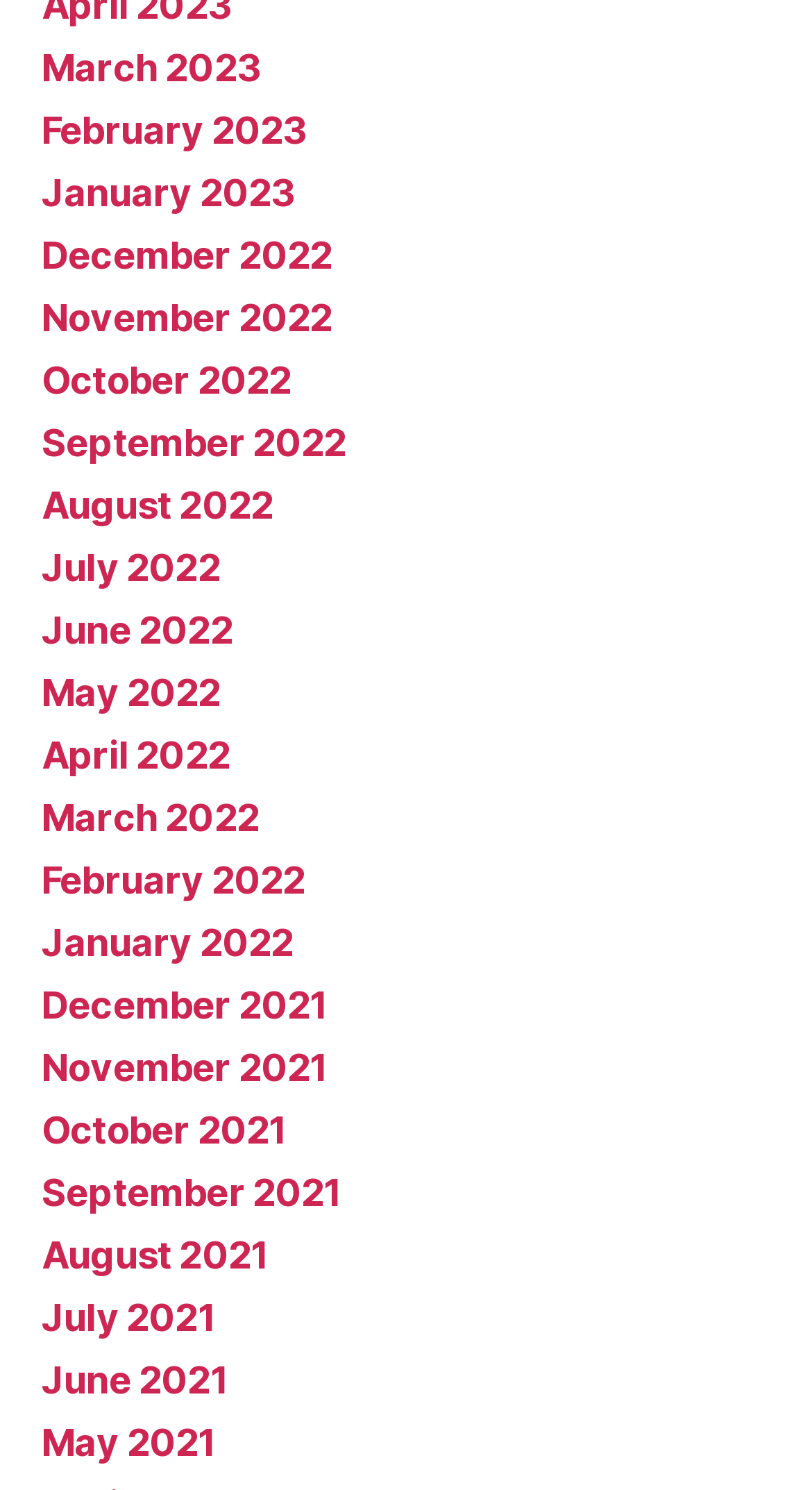Give a one-word or one-phrase response to the question:
What is the earliest month listed?

May 2021